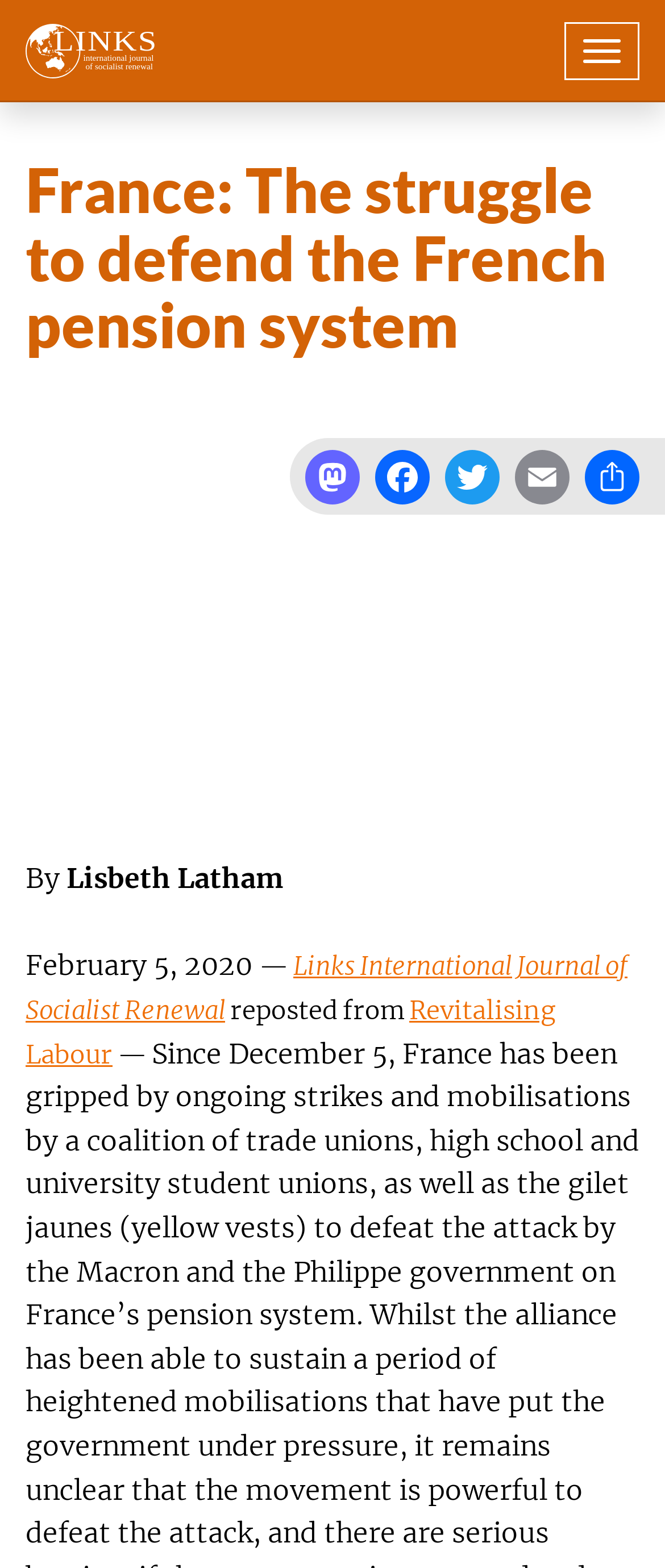Please provide the bounding box coordinates for the element that needs to be clicked to perform the instruction: "Read the article by Lisbeth Latham". The coordinates must consist of four float numbers between 0 and 1, formatted as [left, top, right, bottom].

[0.038, 0.549, 0.426, 0.571]